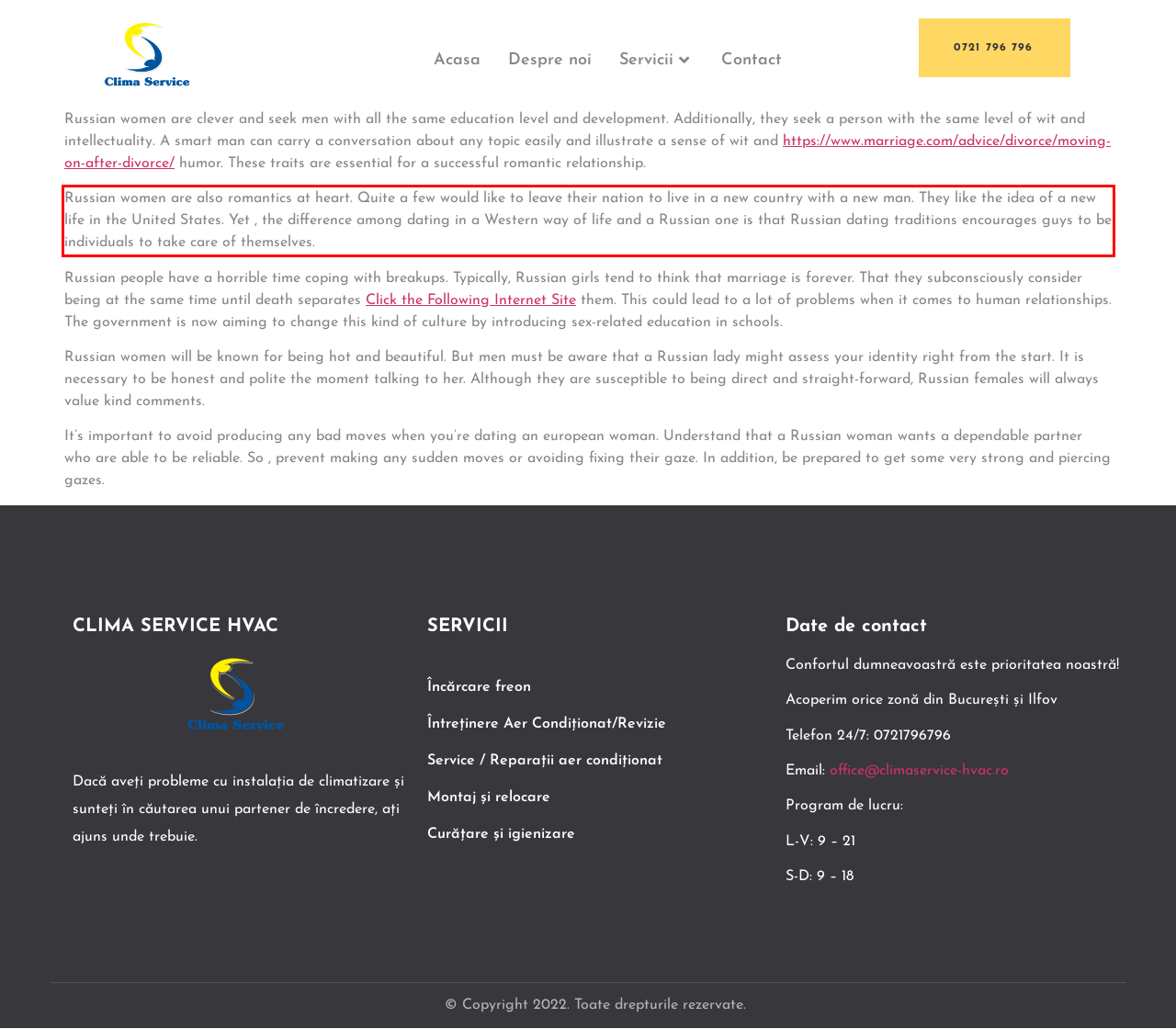Please use OCR to extract the text content from the red bounding box in the provided webpage screenshot.

Russian women are also romantics at heart. Quite a few would like to leave their nation to live in a new country with a new man. They like the idea of a new life in the United States. Yet , the difference among dating in a Western way of life and a Russian one is that Russian dating traditions encourages guys to be individuals to take care of themselves.